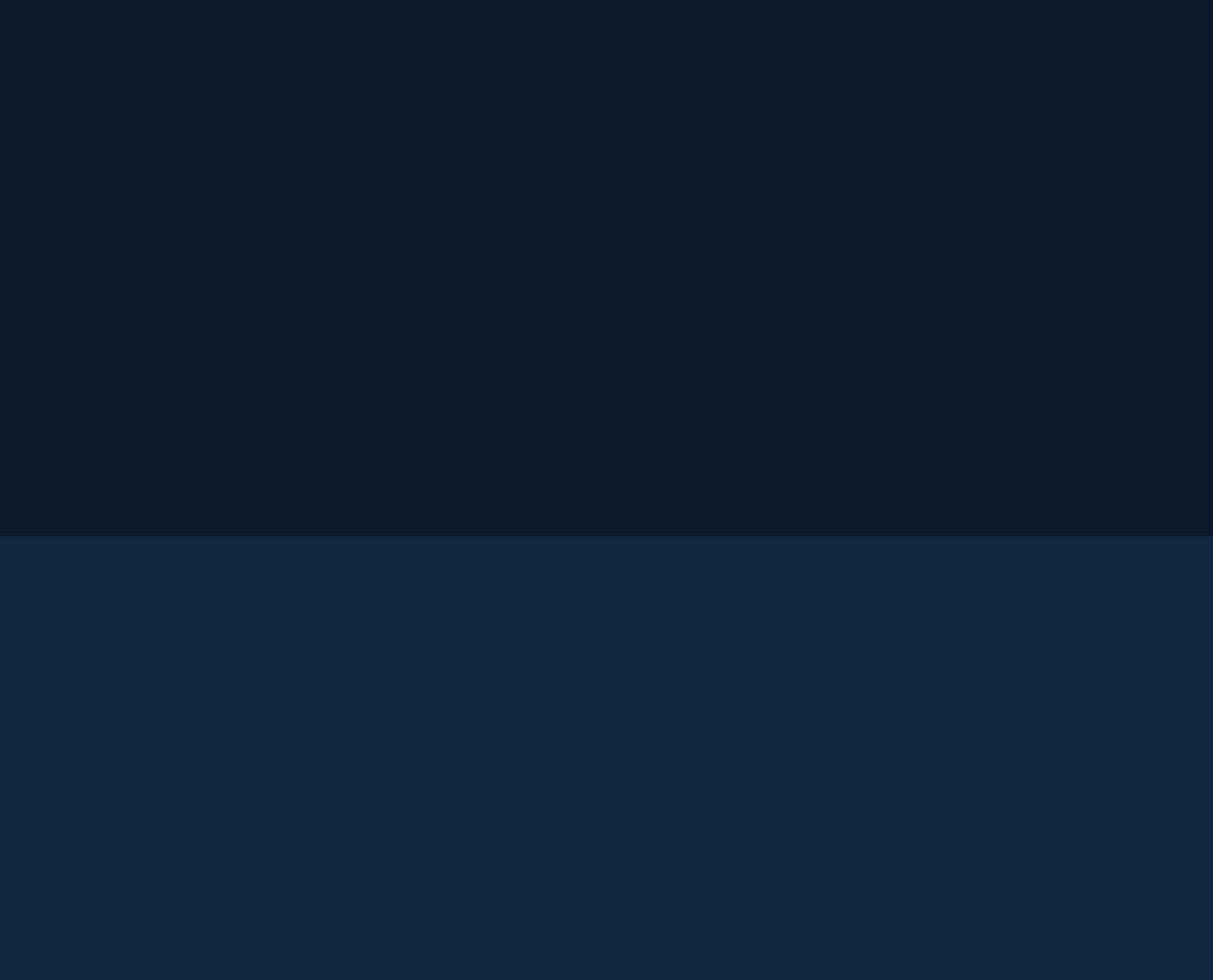How many offices are listed on this webpage?
Please elaborate on the answer to the question with detailed information.

I counted the number of office locations listed on the webpage, which includes Boise, Spokane, Seattle, Jackson, Missoula, Portland, Kennewick, Coeur d'Alene, and Denver, Phoenix, Ogden, and Logan.